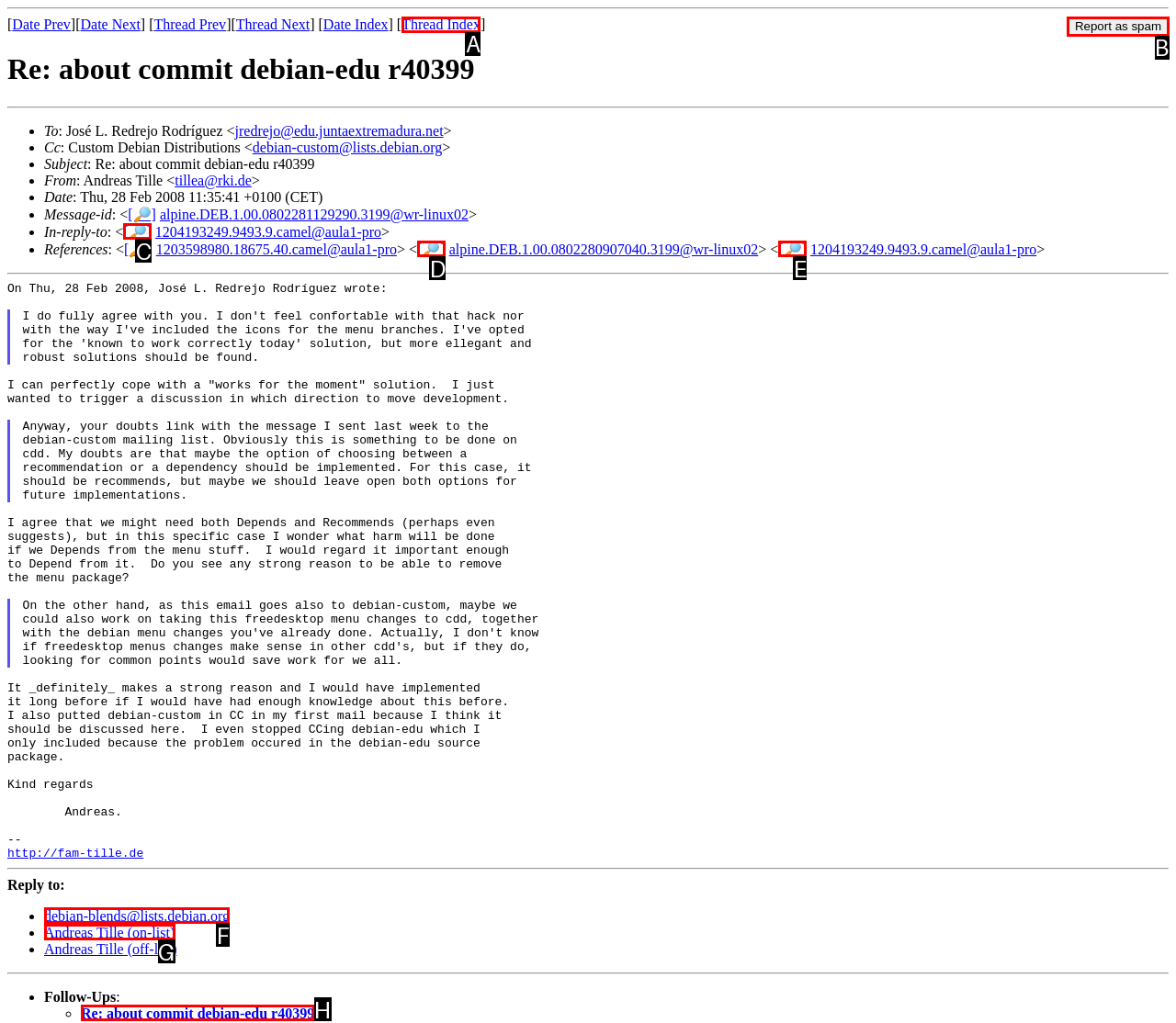Identify the HTML element that corresponds to the description: [🔎] Provide the letter of the matching option directly from the choices.

D